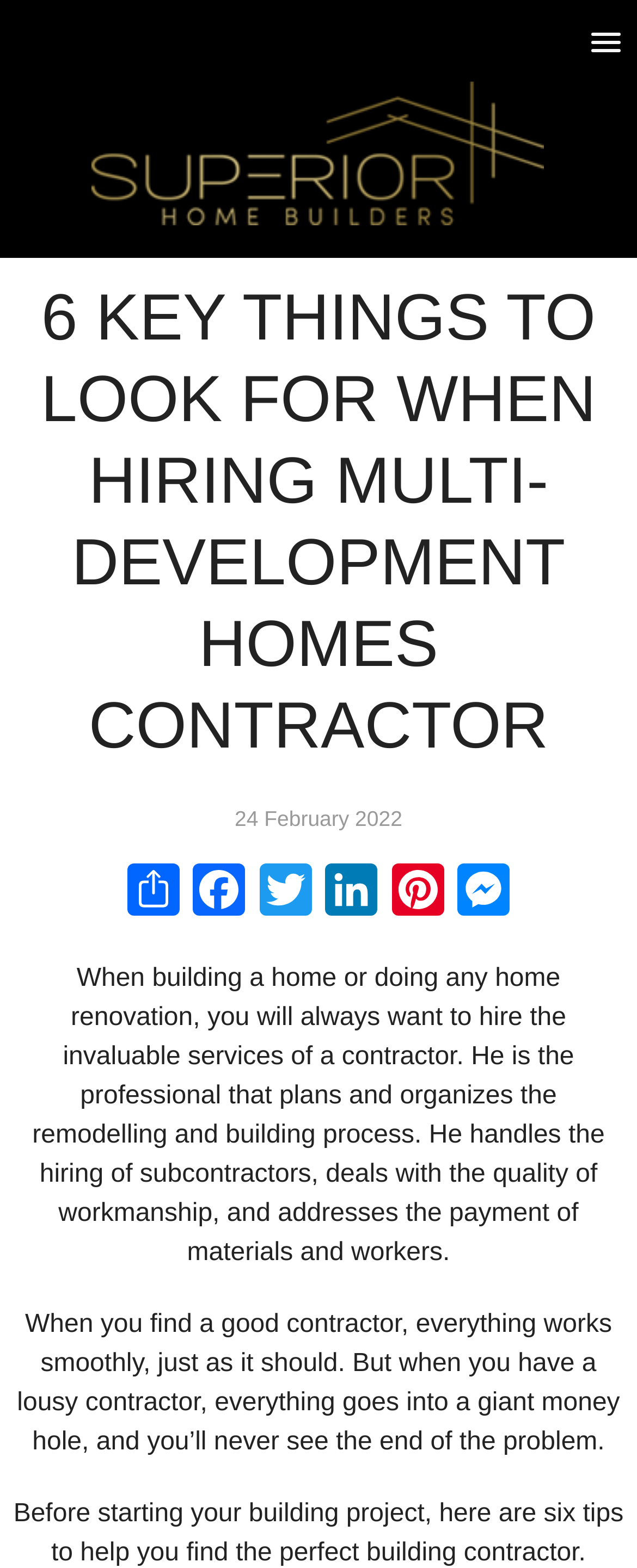How many social media sharing links are available?
Give a thorough and detailed response to the question.

I counted the number of link elements with social media platform names such as Facebook, Twitter, LinkedIn, Pinterest, and Messenger, which are located at the bottom of the page, and found that there are 5 social media sharing links available.